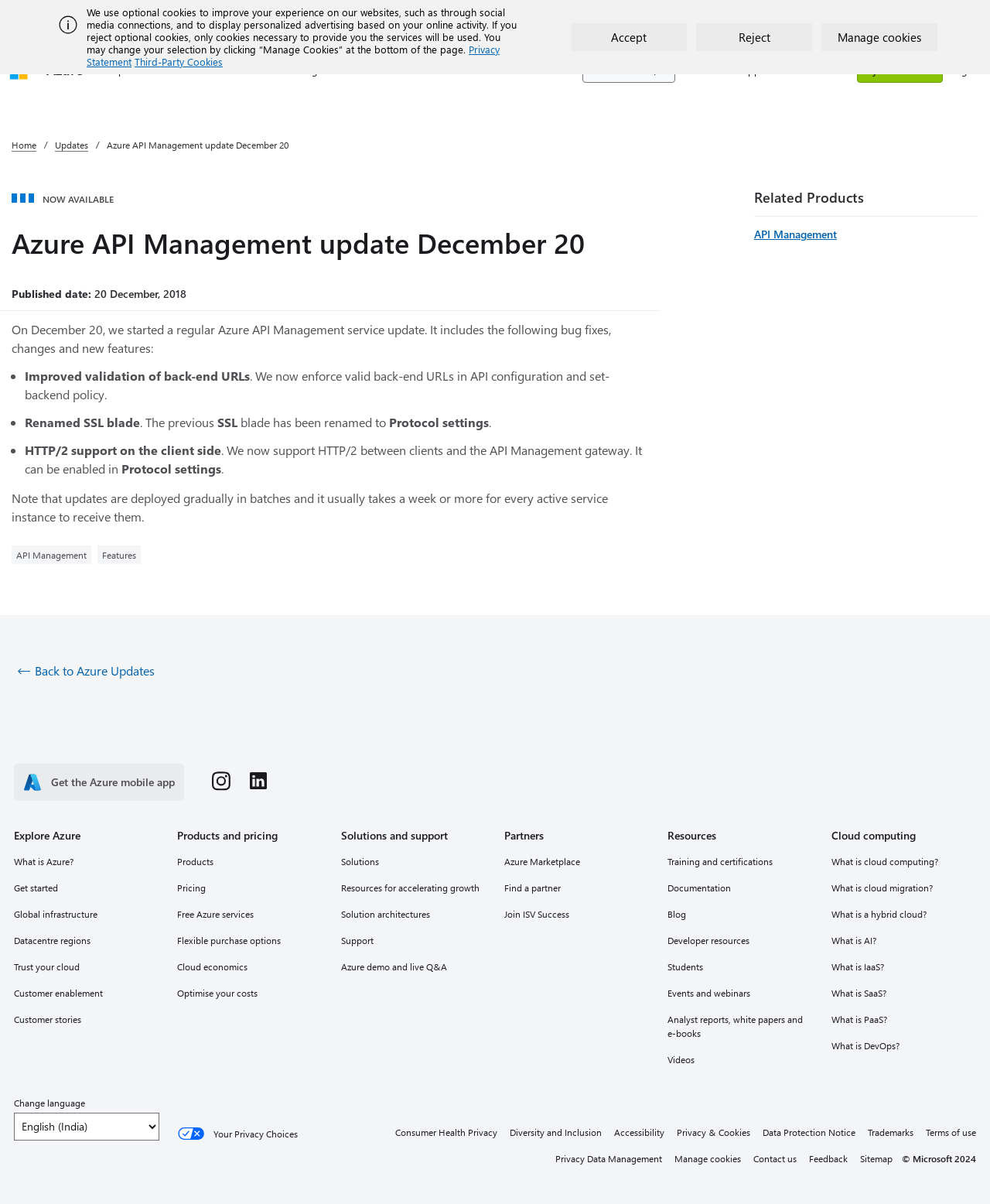Answer the question in a single word or phrase:
What is the purpose of the 'Manage Cookies' button?

To change cookie settings